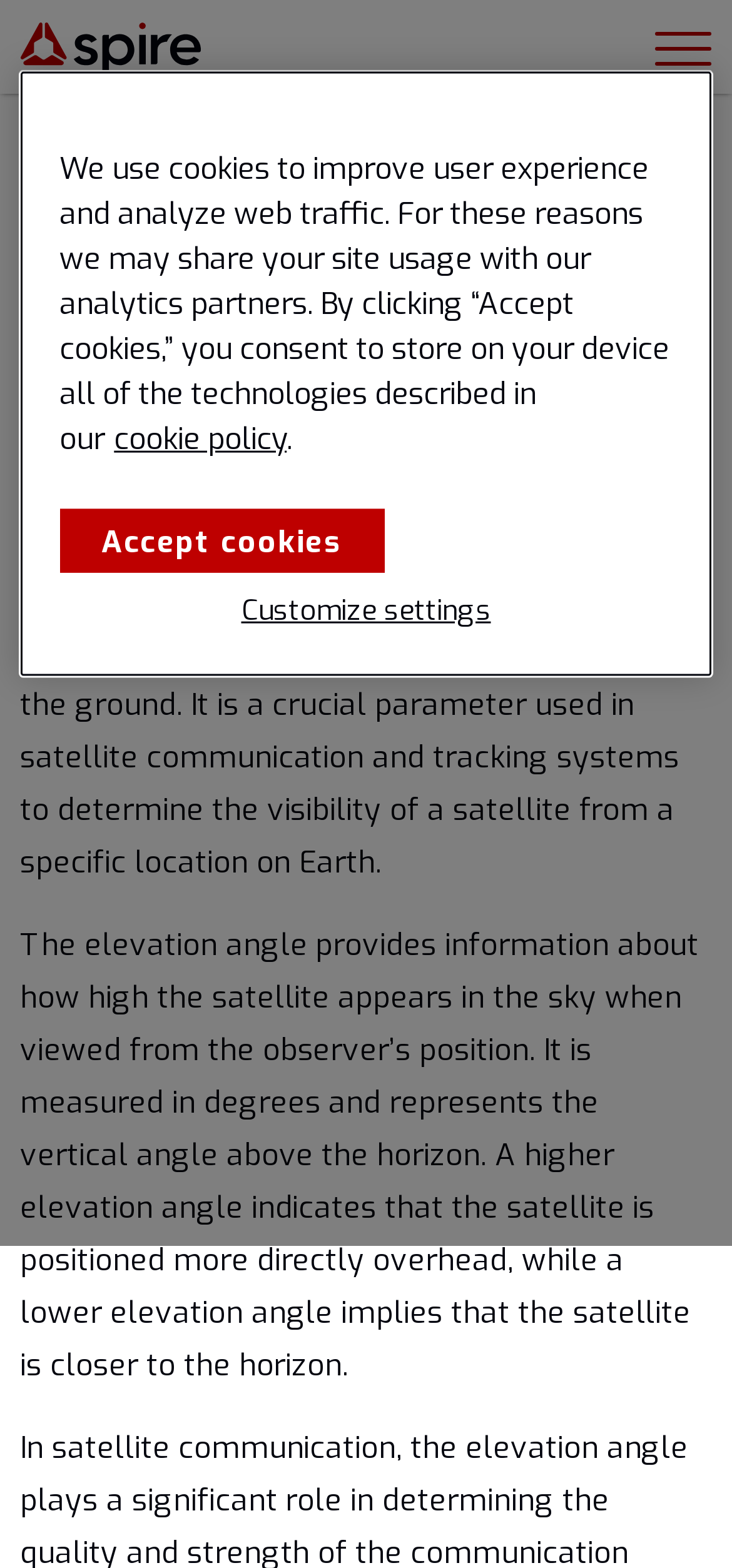Please respond to the question using a single word or phrase:
What is the elevation angle used for?

satellite communication and tracking